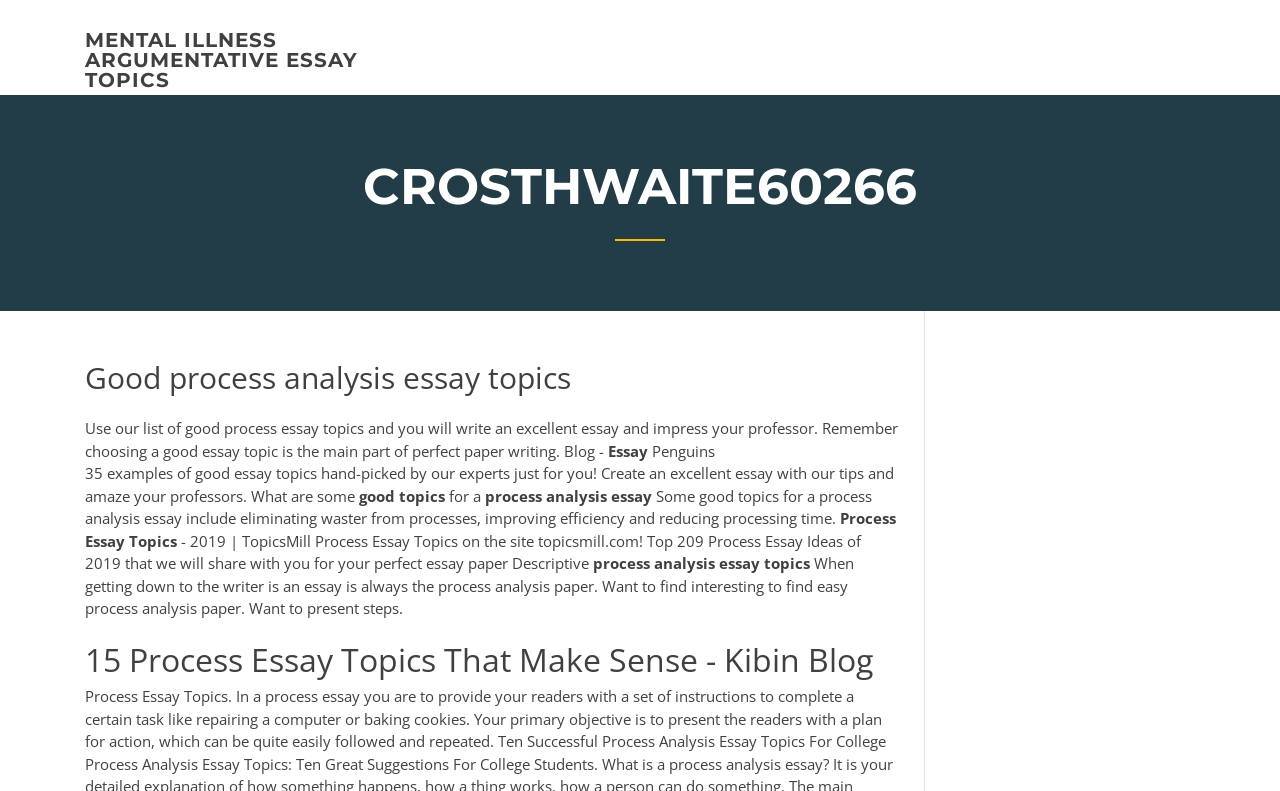What is one of the topics mentioned for a process analysis essay?
Please give a detailed and elaborate explanation in response to the question.

I found a static text element that says 'Some good topics for a process analysis essay include eliminating waster from processes, improving efficiency and reducing processing time.'. This suggests that one of the topics mentioned for a process analysis essay is eliminating waste from processes.